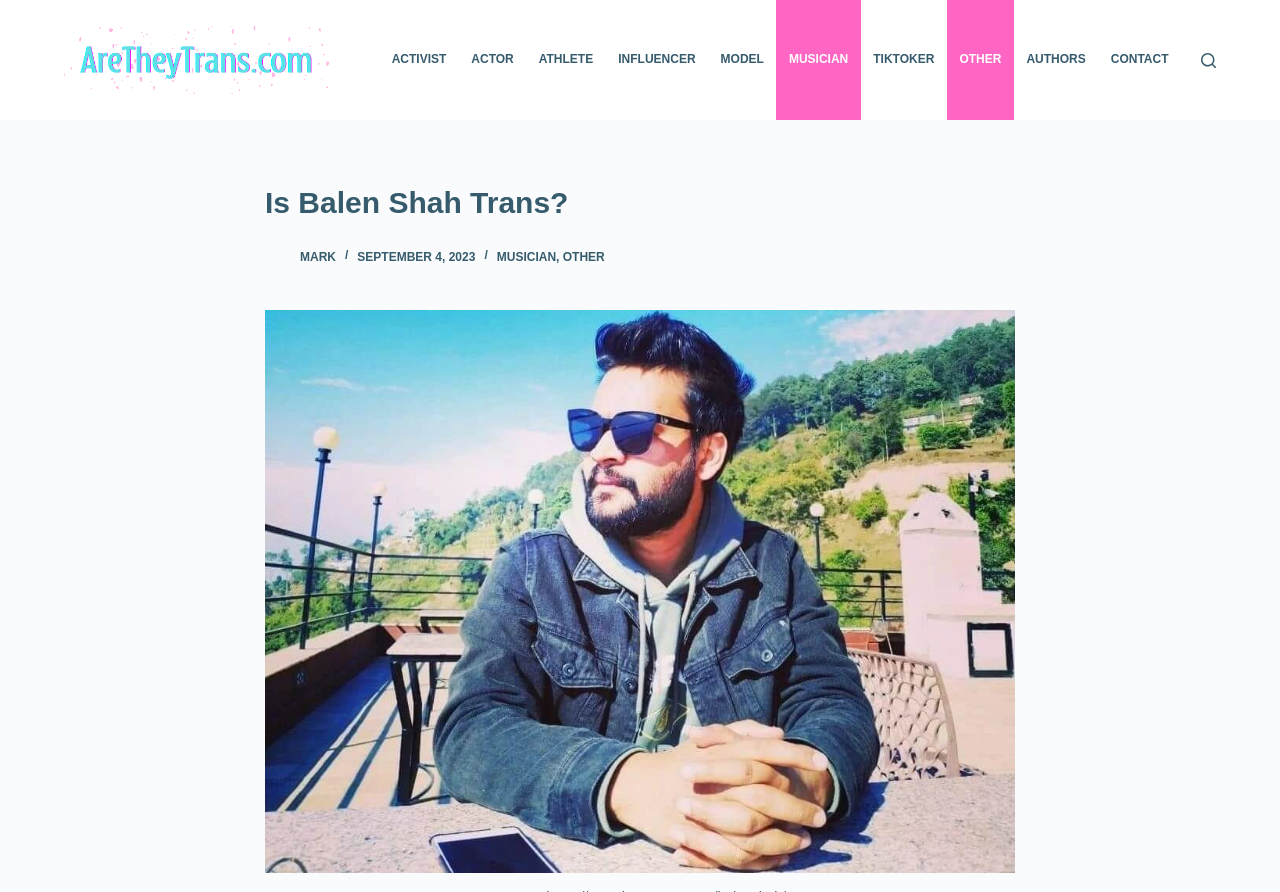Given the description of the UI element: "parent_node: MARK", predict the bounding box coordinates in the form of [left, top, right, bottom], with each value being a float between 0 and 1.

[0.207, 0.273, 0.227, 0.301]